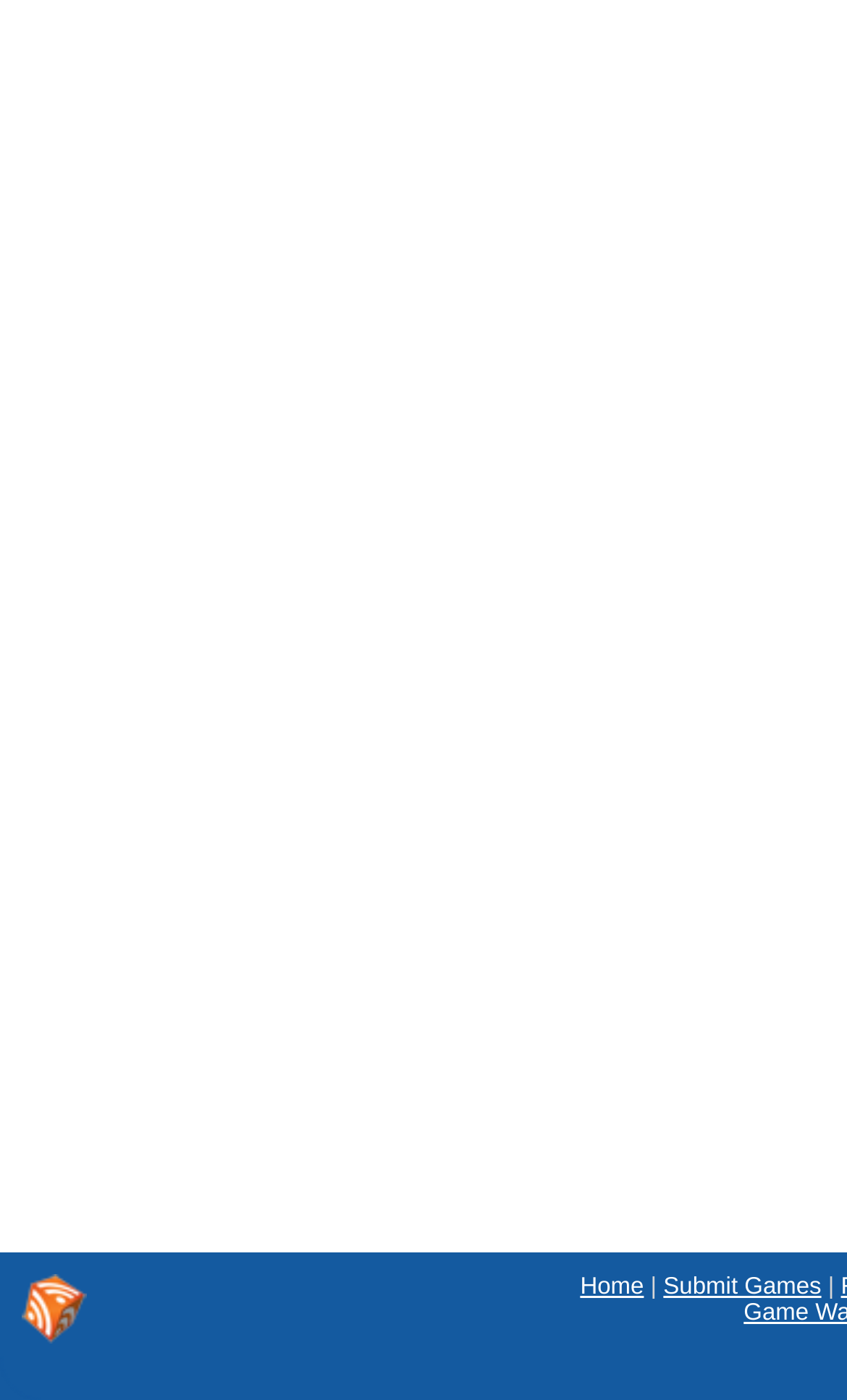Determine the bounding box coordinates (top-left x, top-left y, bottom-right x, bottom-right y) of the UI element described in the following text: Home

[0.685, 0.91, 0.76, 0.929]